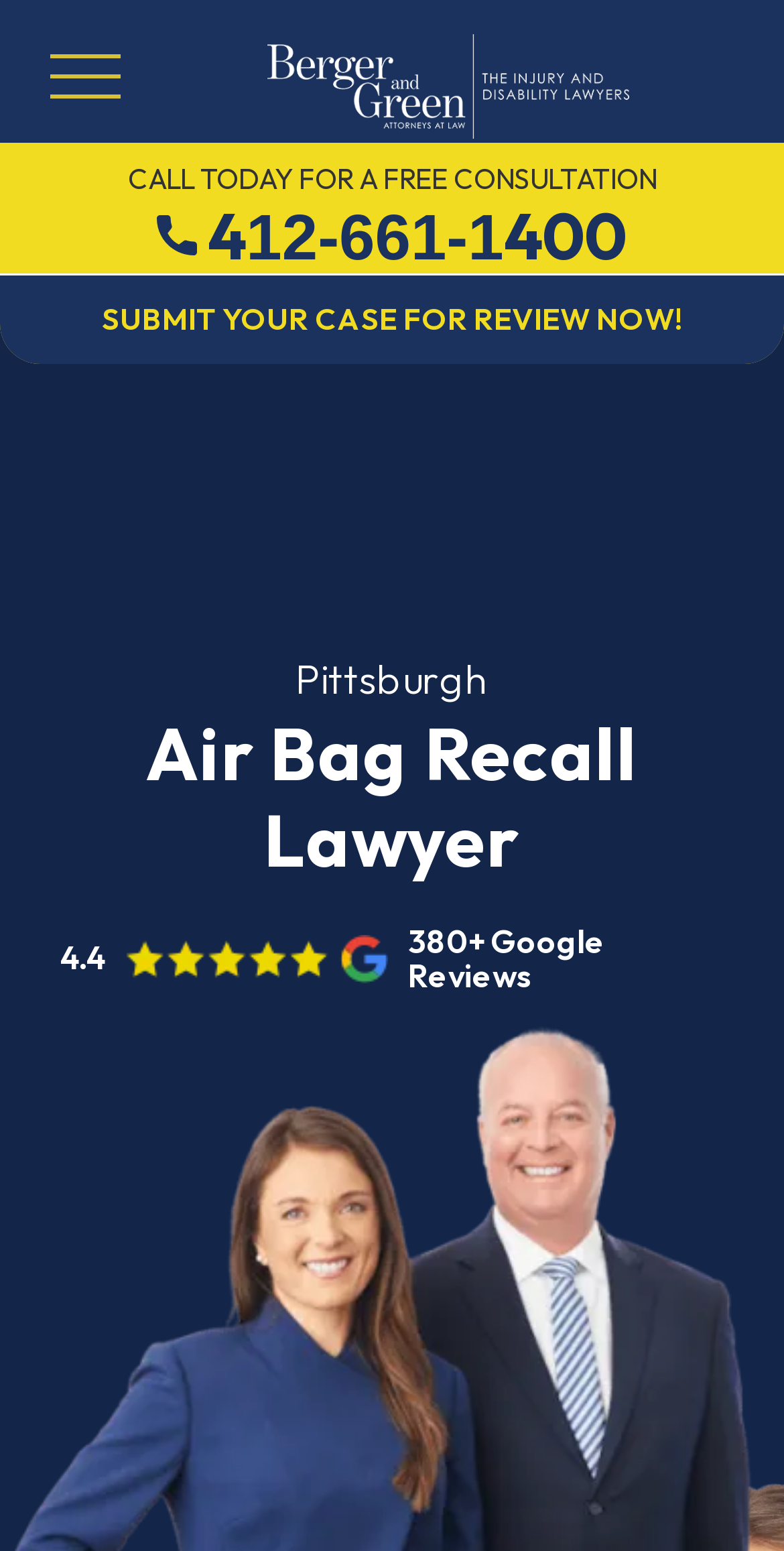Offer a meticulous caption that includes all visible features of the webpage.

The webpage is about a Pittsburgh air bag recall lawyer, specifically Berger & Green Attorneys. At the top left of the page, there is a logo of Berger & Green Attorneys, which is an image with a link. Below the logo, there is a prominent call-to-action, "CALL TODAY FOR A FREE CONSULTATION", in a large font. To the right of this text, there is a phone number, "412-661-1400", which is a link, accompanied by a small icon. 

Further down, there is another call-to-action, "SUBMIT YOUR CASE FOR REVIEW NOW!", which spans the entire width of the page. Below this, the main heading "Pittsburgh Air Bag Recall Lawyer" is centered on the page. 

To the right of the heading, there is a rating of "4.4" and a Google Reviews icon, indicating that the law firm has a strong online reputation. Next to the rating, there is a text stating "380+ Google Reviews", suggesting that the firm has a large number of positive reviews.